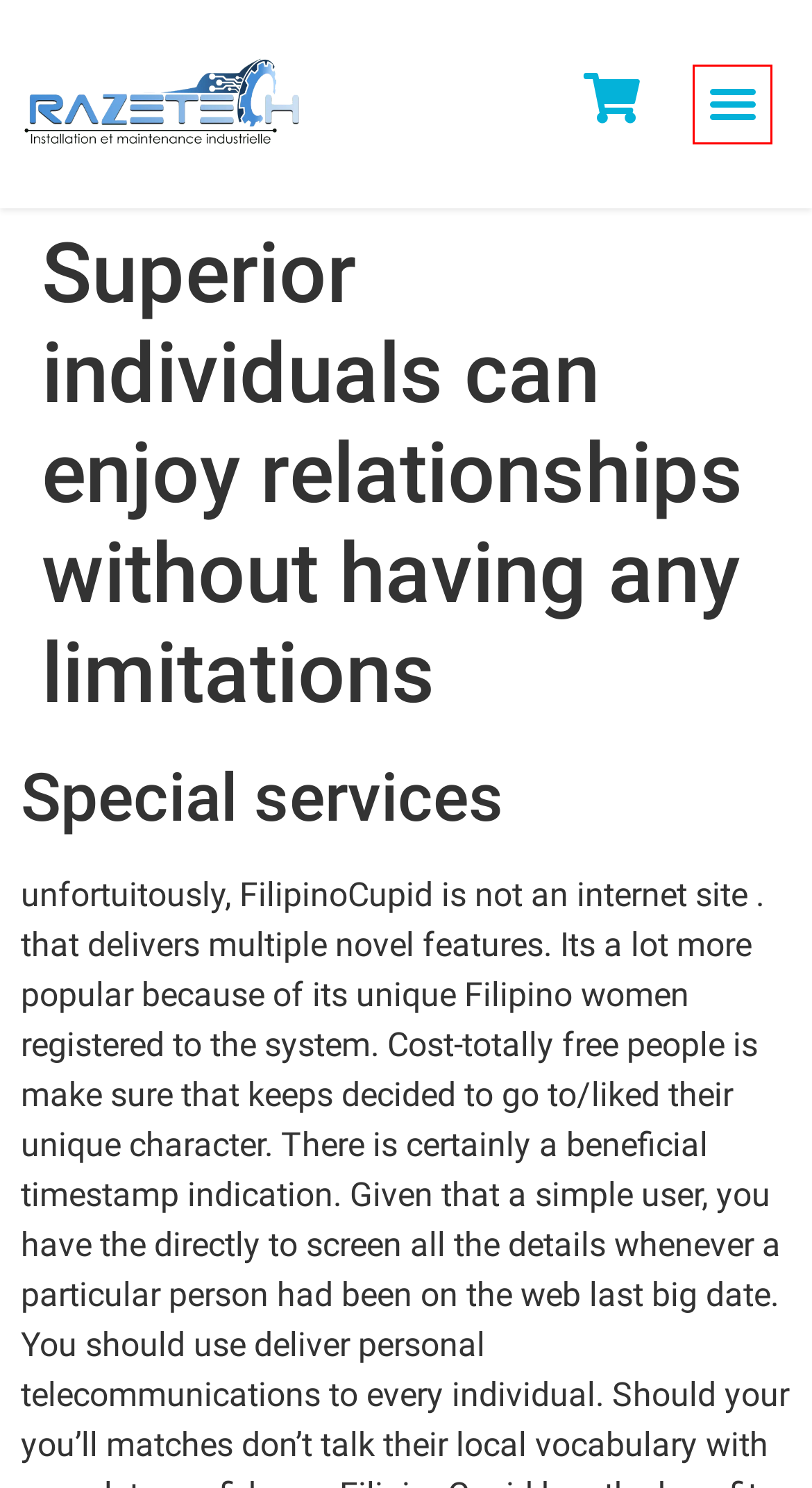Given a webpage screenshot with a red bounding box around a UI element, choose the webpage description that best matches the new webpage after clicking the element within the bounding box. Here are the candidates:
A. Maintenance industrielle – razetech
B. Electronique – razetech
C. Electricité industrielle – razetech
D. Automatisme – razetech
E. Contact – razetech
F. Boutique – razetech
G. razetech – Maintenance Industrielle- Electricité, Electronique, Automatisme
H. Devis – razetech

F